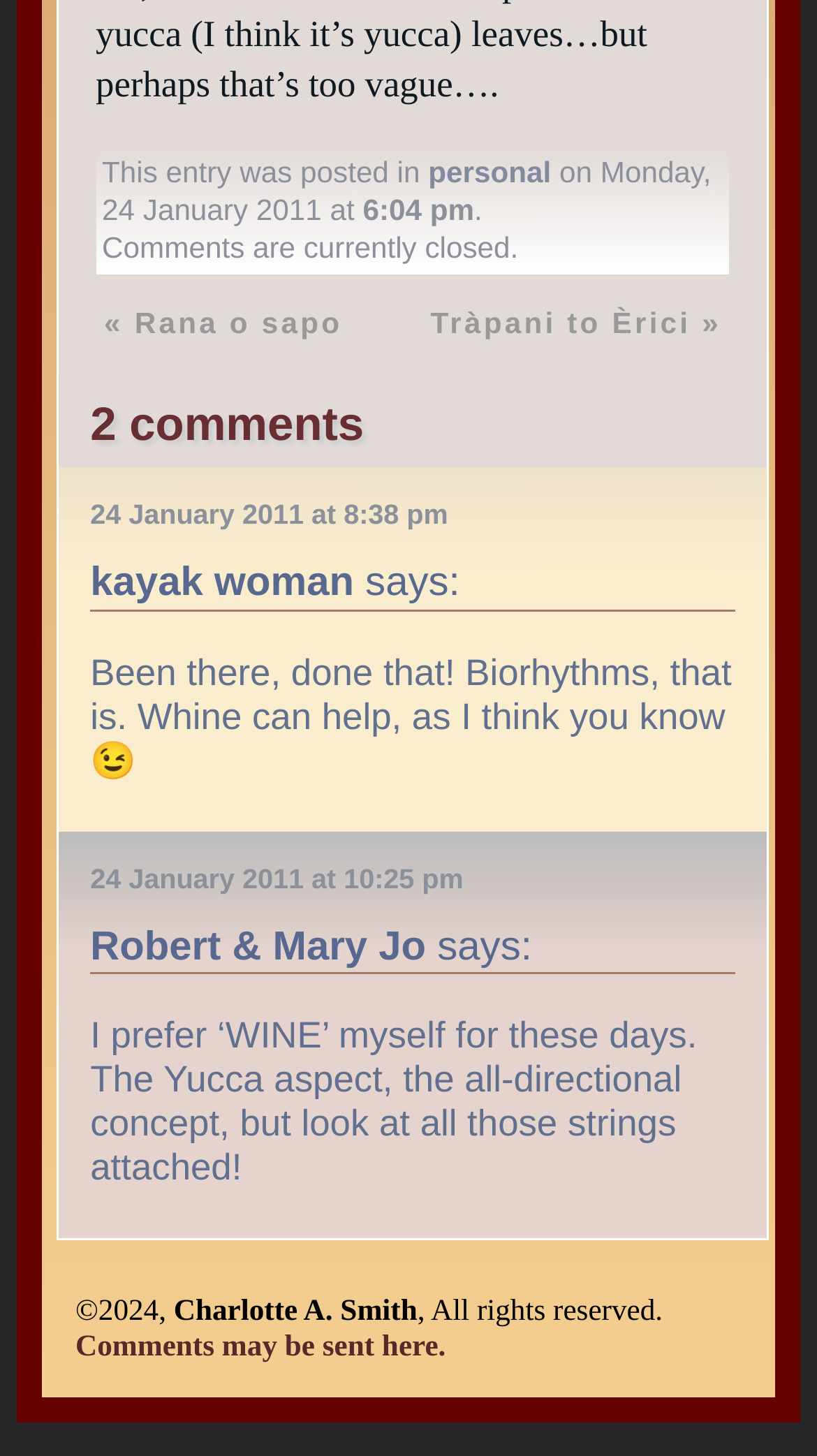Using the provided element description: "kayak woman", determine the bounding box coordinates of the corresponding UI element in the screenshot.

[0.11, 0.384, 0.433, 0.416]